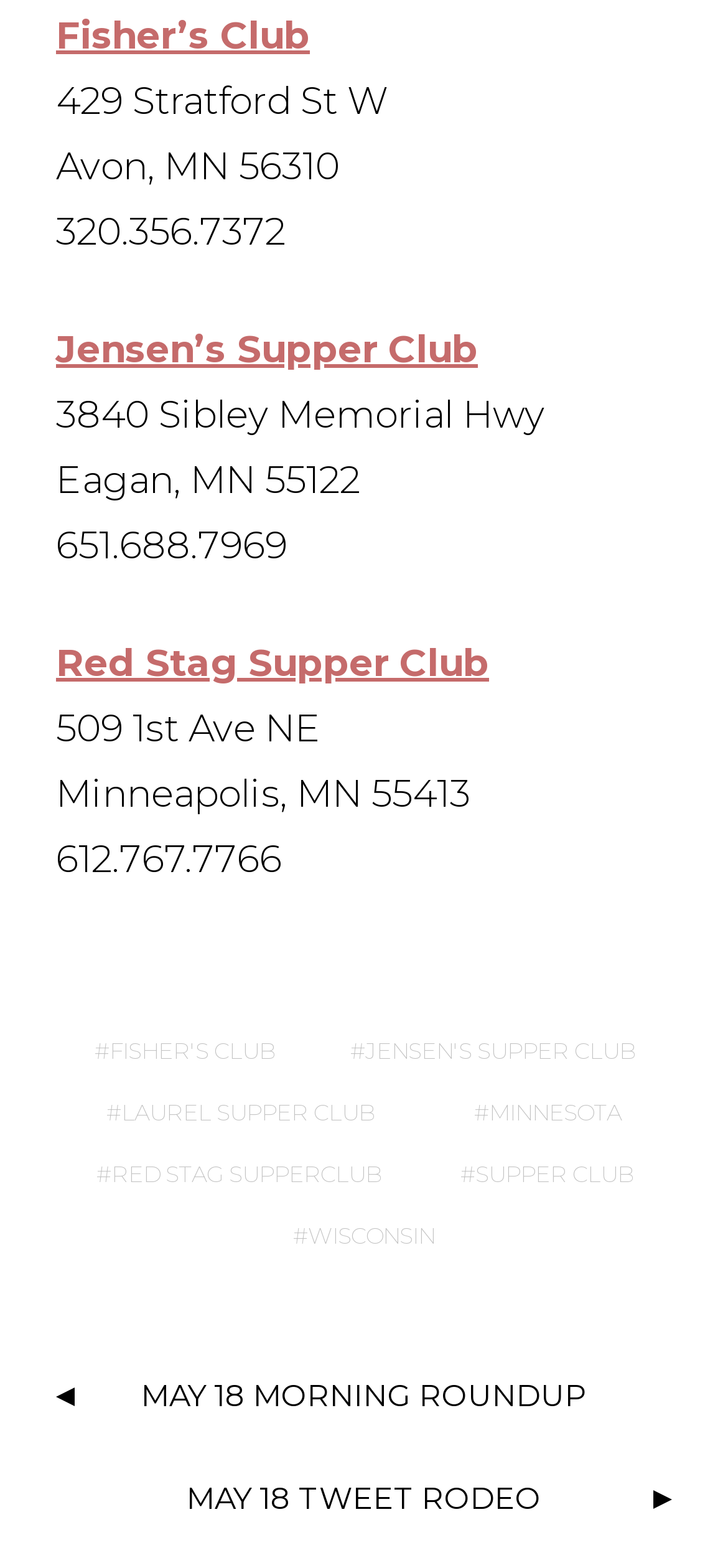Please give a concise answer to this question using a single word or phrase: 
What is the name of the navigation section?

Posts